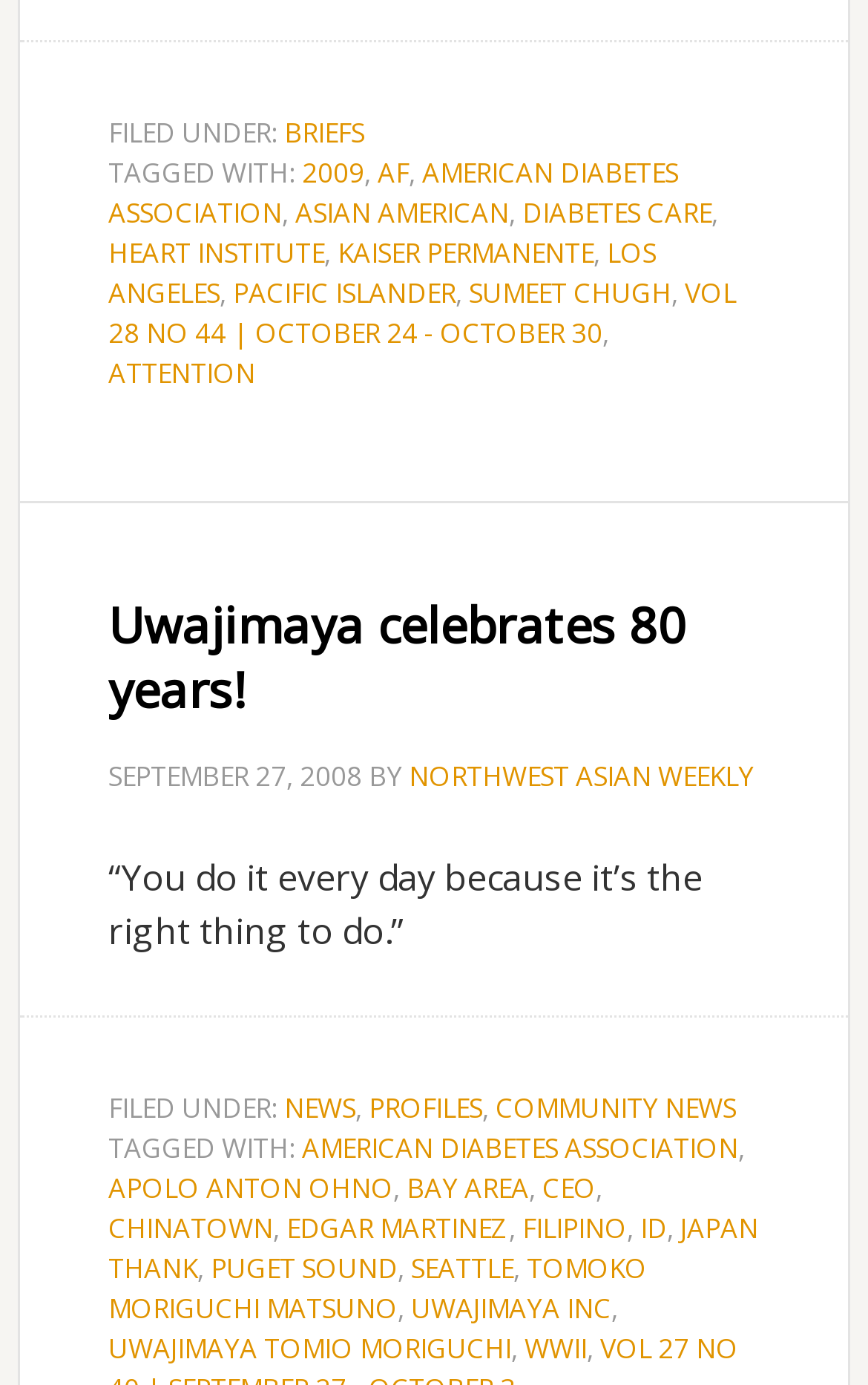Find the bounding box coordinates of the element to click in order to complete this instruction: "Visit the 'NEWS' section". The bounding box coordinates must be four float numbers between 0 and 1, denoted as [left, top, right, bottom].

[0.328, 0.785, 0.41, 0.813]